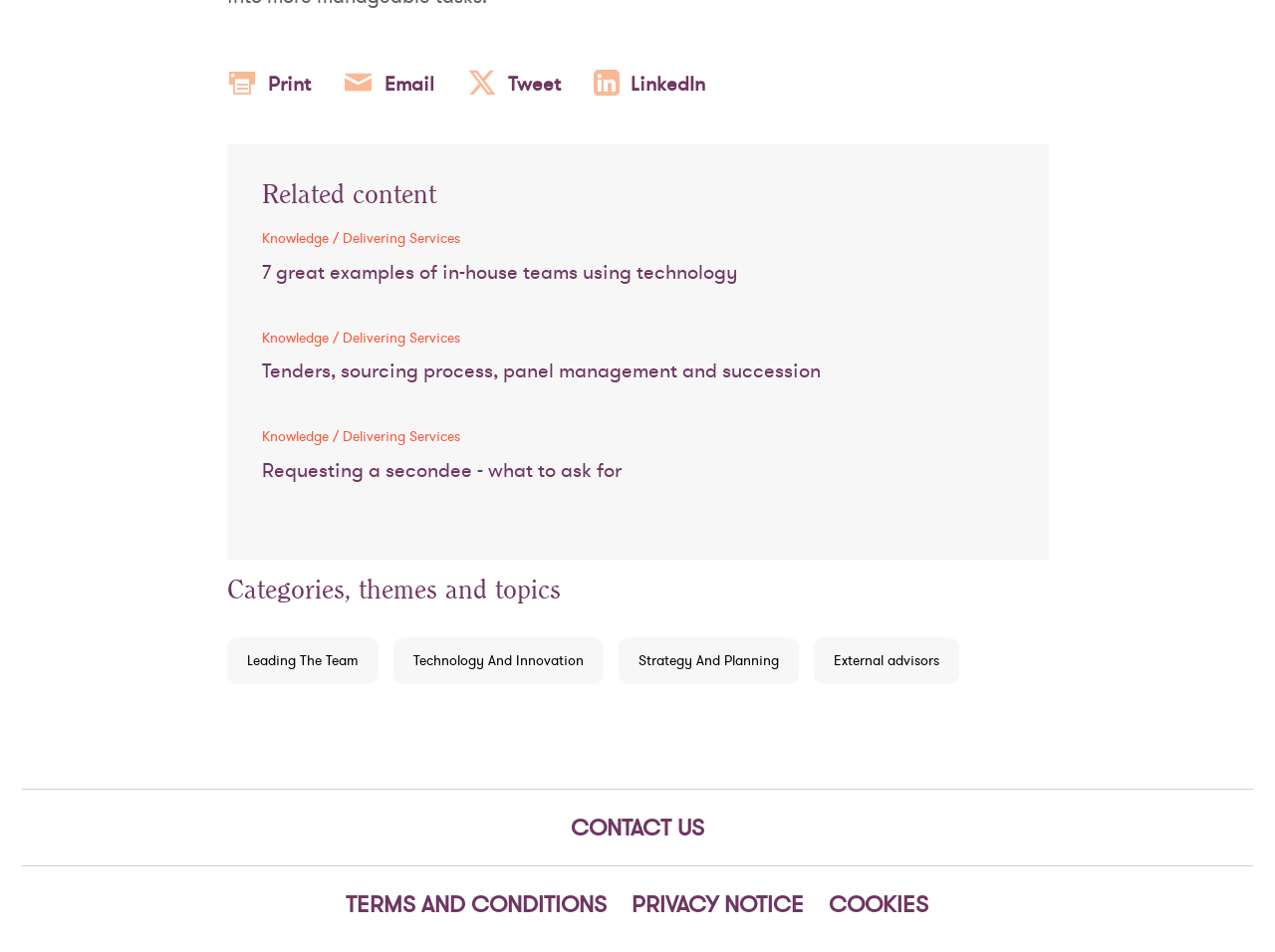What is the category of the link 'Leading The Team'?
Provide a well-explained and detailed answer to the question.

The link 'Leading The Team' is categorized under 'Categories, themes and topics', as it is placed under the heading 'Categories, themes and topics' along with other links like 'Technology And Innovation' and 'Strategy And Planning'.